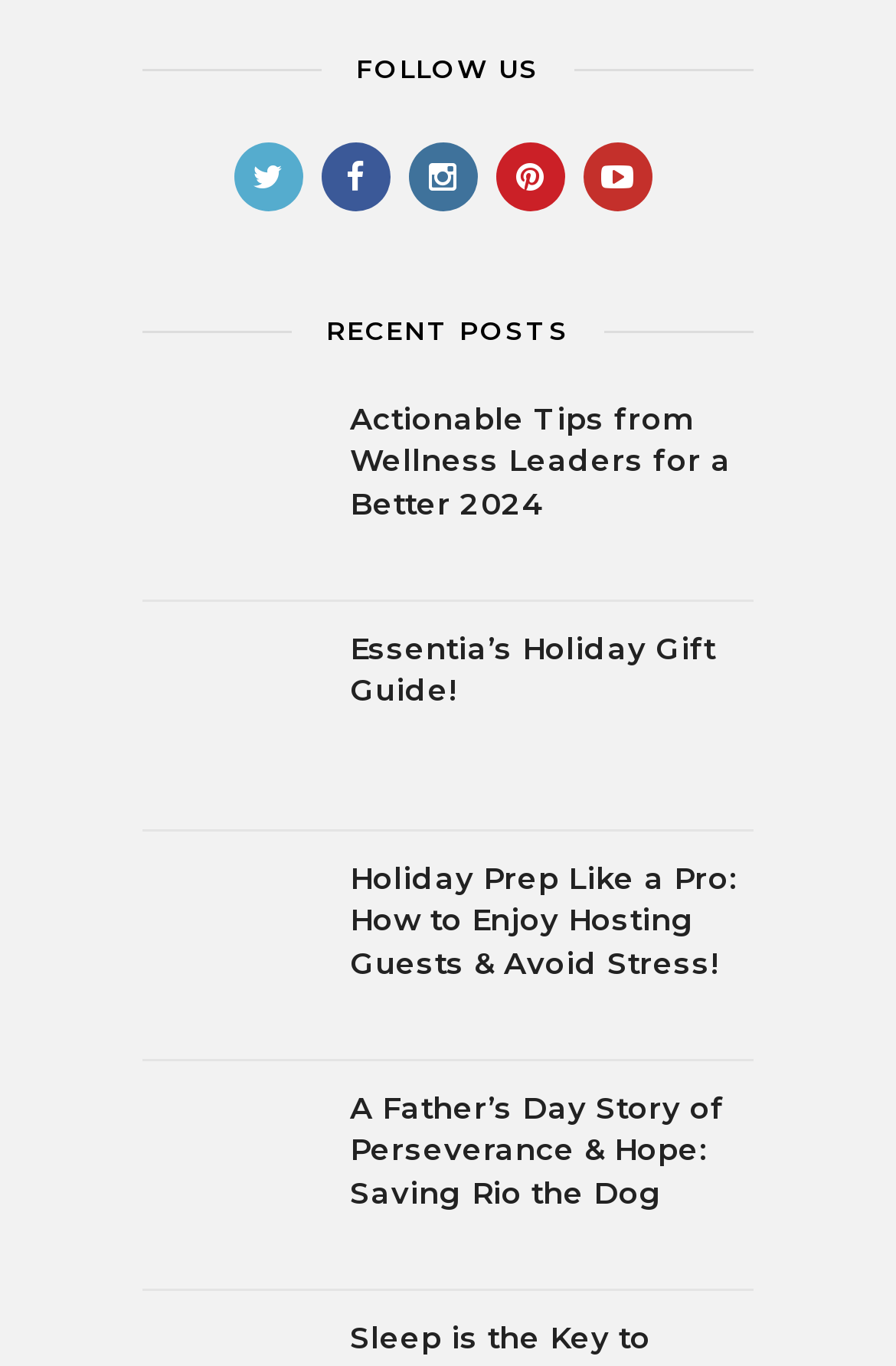Respond to the question below with a single word or phrase:
How many social media links are there?

5